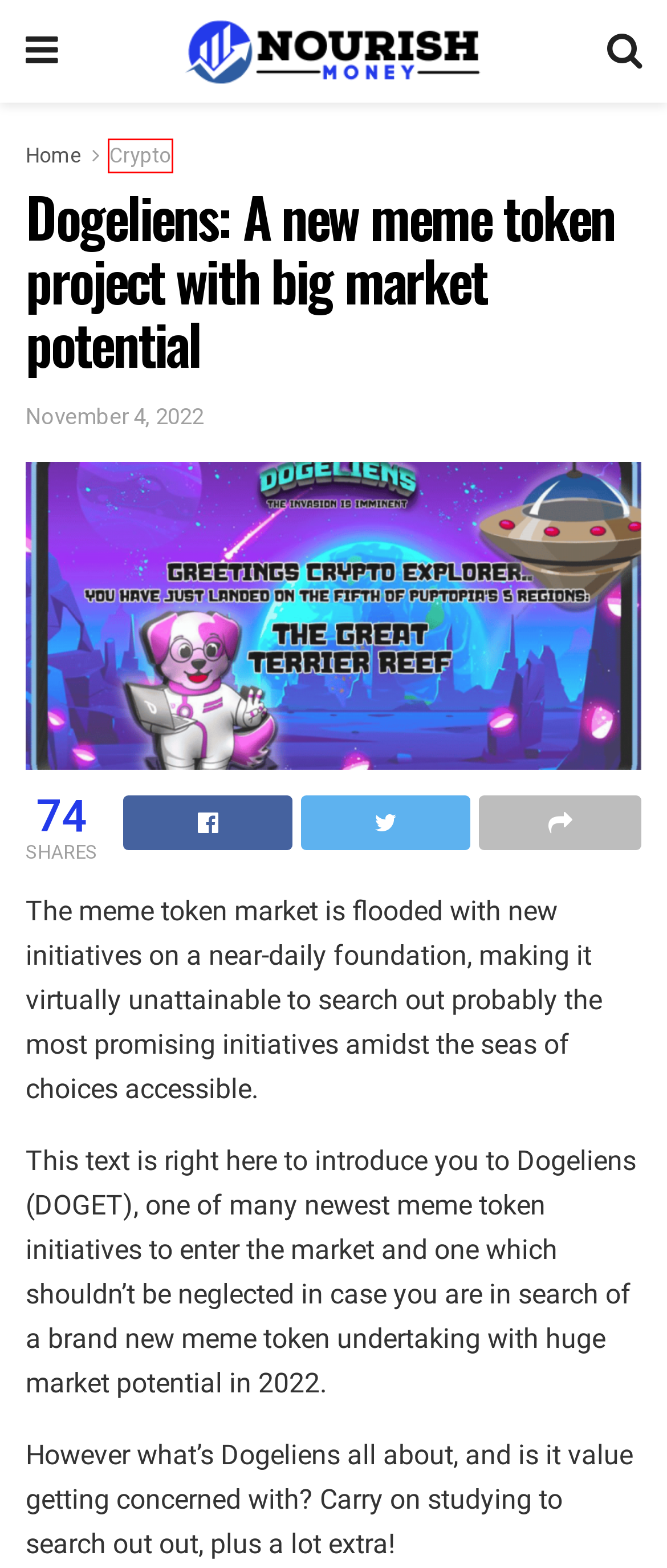Please examine the screenshot provided, which contains a red bounding box around a UI element. Select the webpage description that most accurately describes the new page displayed after clicking the highlighted element. Here are the candidates:
A. Investing - Nourish Money
B. Token - Nourish Money
C. Crypto - Nourish Money
D. Nourish Money - Personal Finance and Budgeting tips
E. Polygon drops to January levels; here are key areas to consider - Nourish Money
F. Maxwin138: Pandangan Mendalam tentang Penyedia Game Provider Pragmatic Play and Pocket Game Soft.
G. LiquidFactory.io to launch privacy network auction-style NFT marketplace - Nourish Money
H. potential - Nourish Money

C